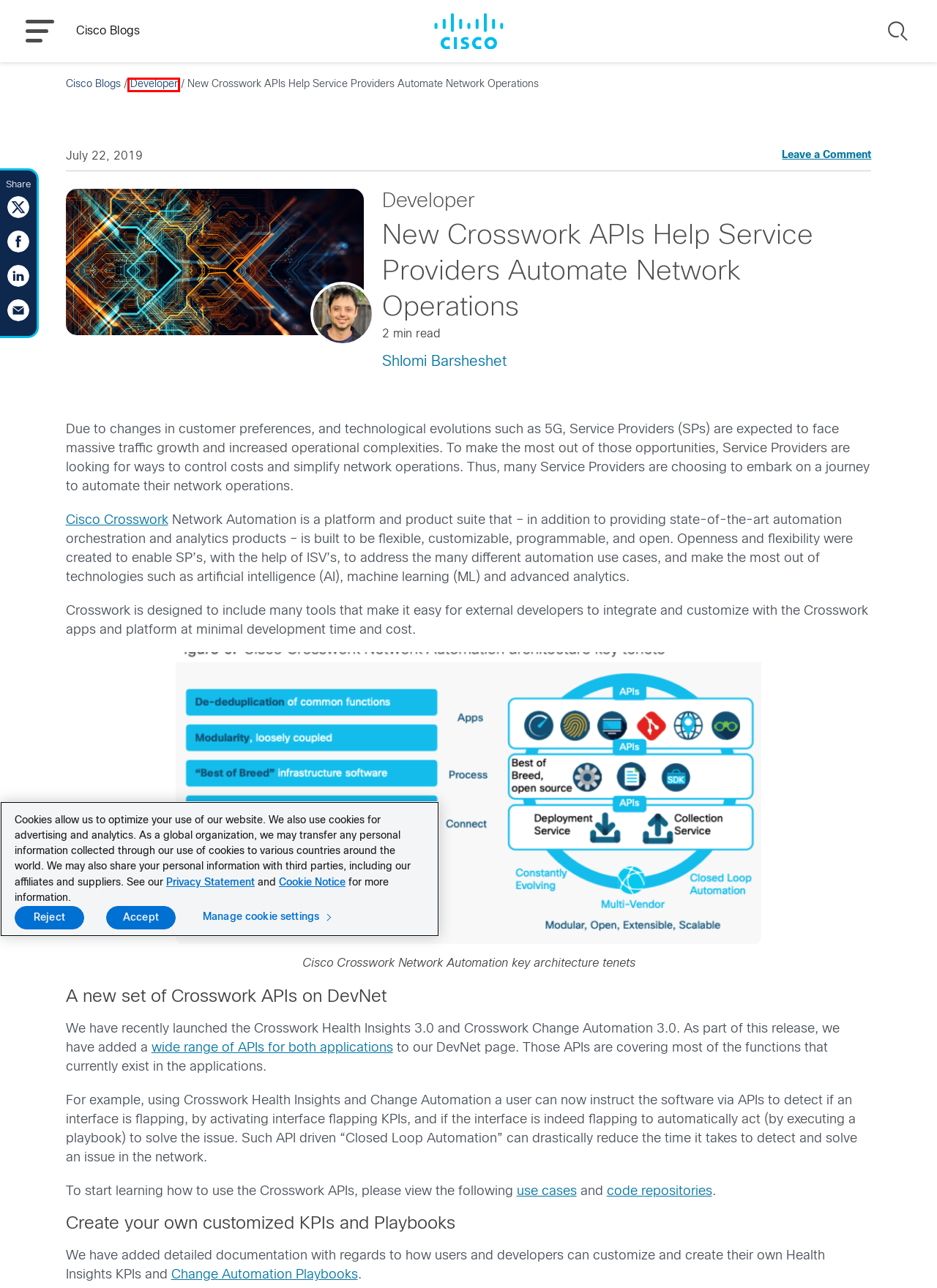A screenshot of a webpage is given, marked with a red bounding box around a UI element. Please select the most appropriate webpage description that fits the new page after clicking the highlighted element. Here are the candidates:
A. Shlomi Barsheshet
B. APIs - Cisco Blogs
C. Cisco Crosswork Network Automation APIs - Cisco Crosswork Network Automation  APIs - Cisco DevNet
D. Featured - Cisco Blogs
E. Cisco Blogs
F. Cisco Online Privacy Statement - Cisco
G. Developer - Cisco Blogs
H. Search code repositories - Cisco Code Exchange

G